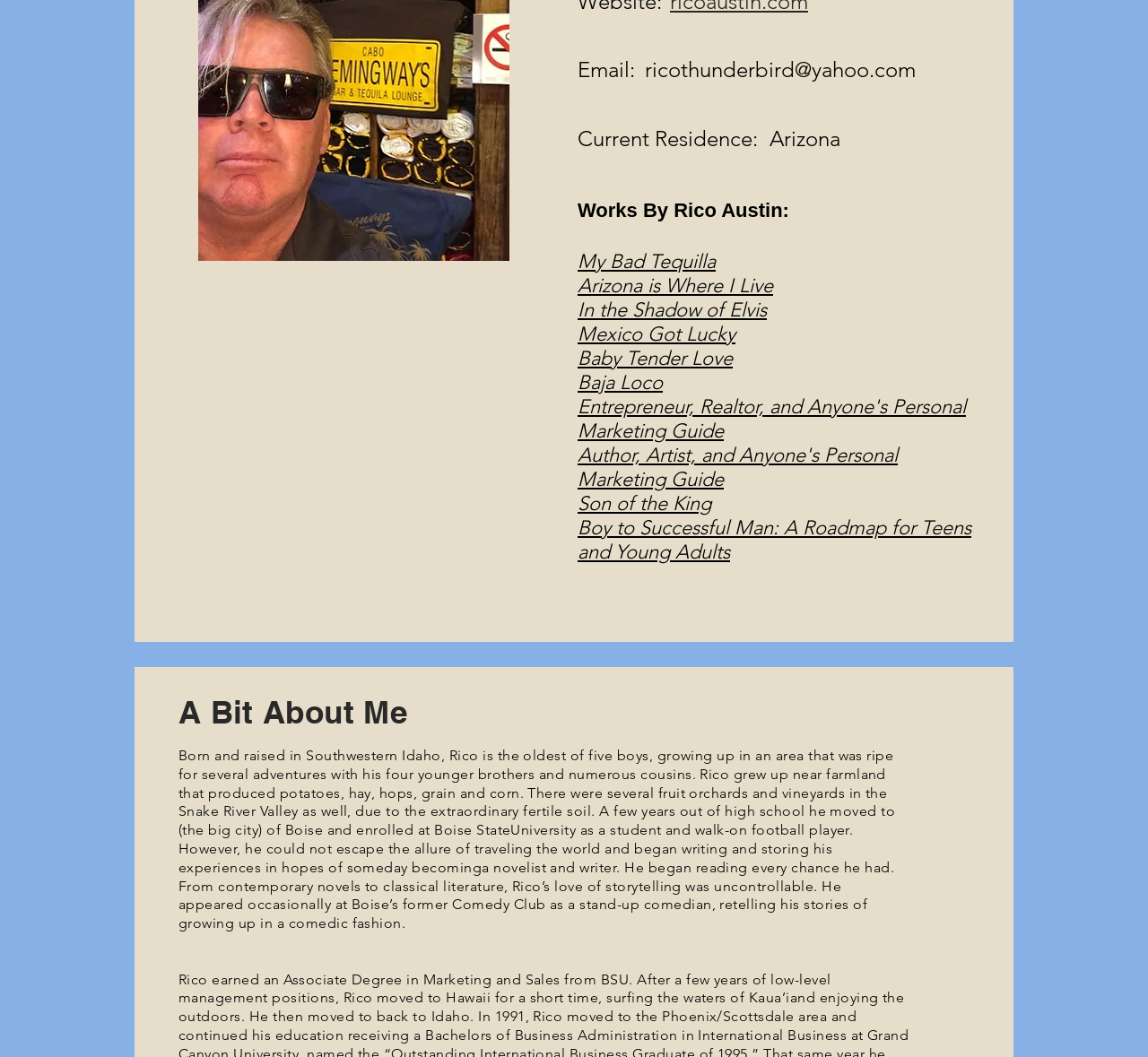Locate the bounding box of the UI element defined by this description: "Son of the King". The coordinates should be given as four float numbers between 0 and 1, formatted as [left, top, right, bottom].

[0.503, 0.465, 0.62, 0.488]